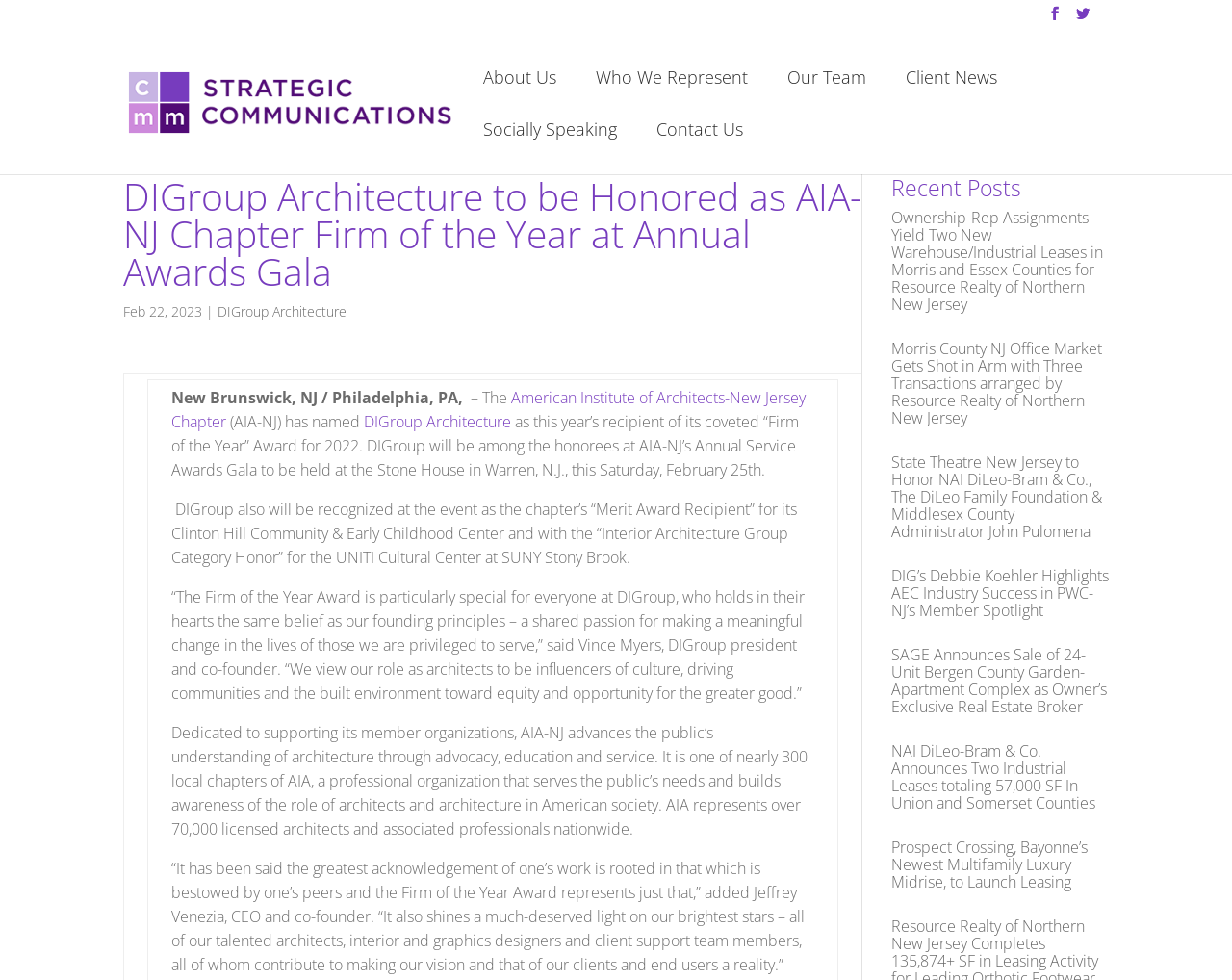Identify the bounding box coordinates of the element that should be clicked to fulfill this task: "Contact Us through the link". The coordinates should be provided as four float numbers between 0 and 1, i.e., [left, top, right, bottom].

[0.533, 0.124, 0.603, 0.177]